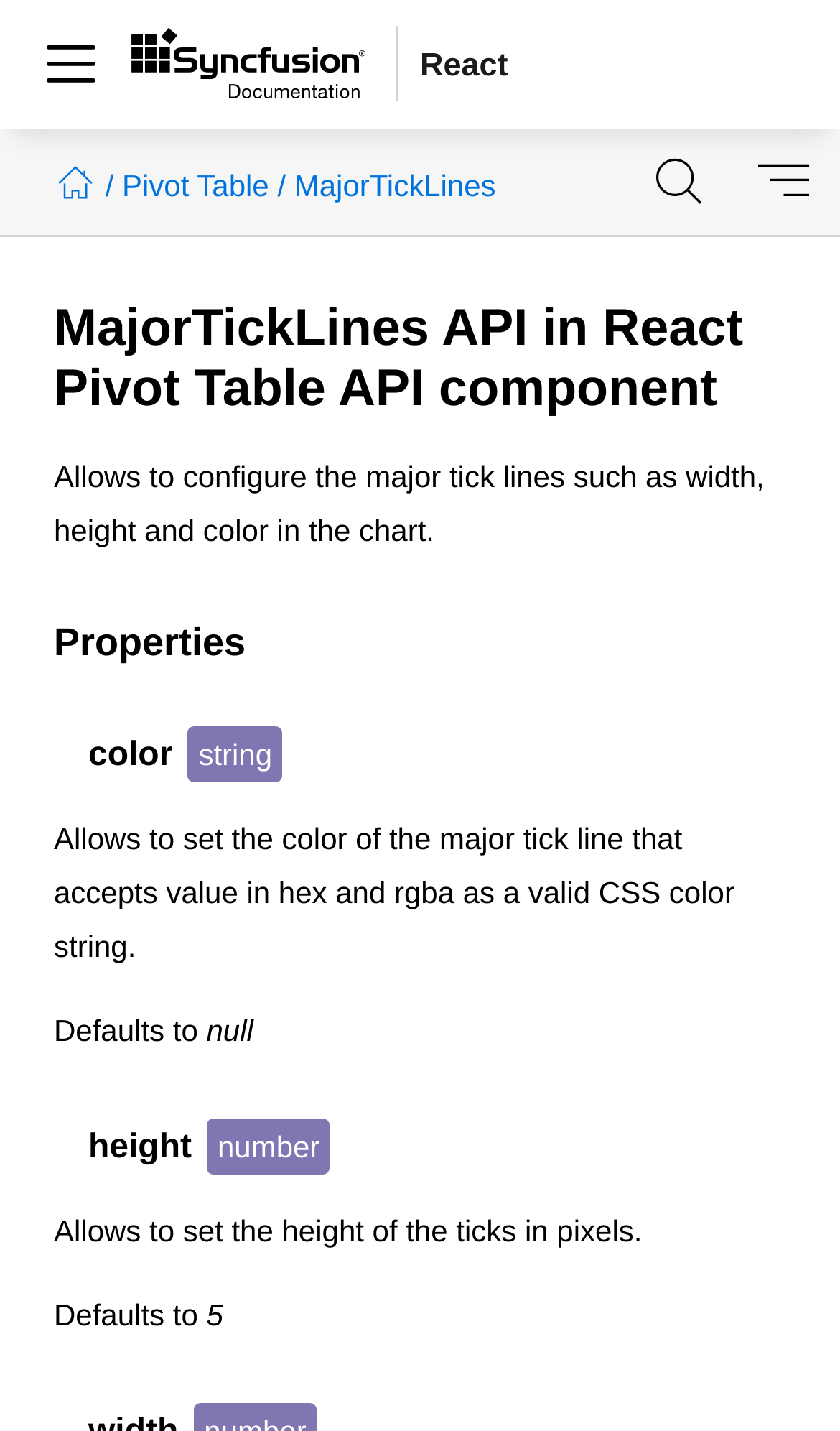What is the unit of height in MajorTickLines API?
Please provide a comprehensive answer based on the visual information in the image.

The webpage states that the height of the ticks can be set in pixels, which is a unit of measurement for screen display.